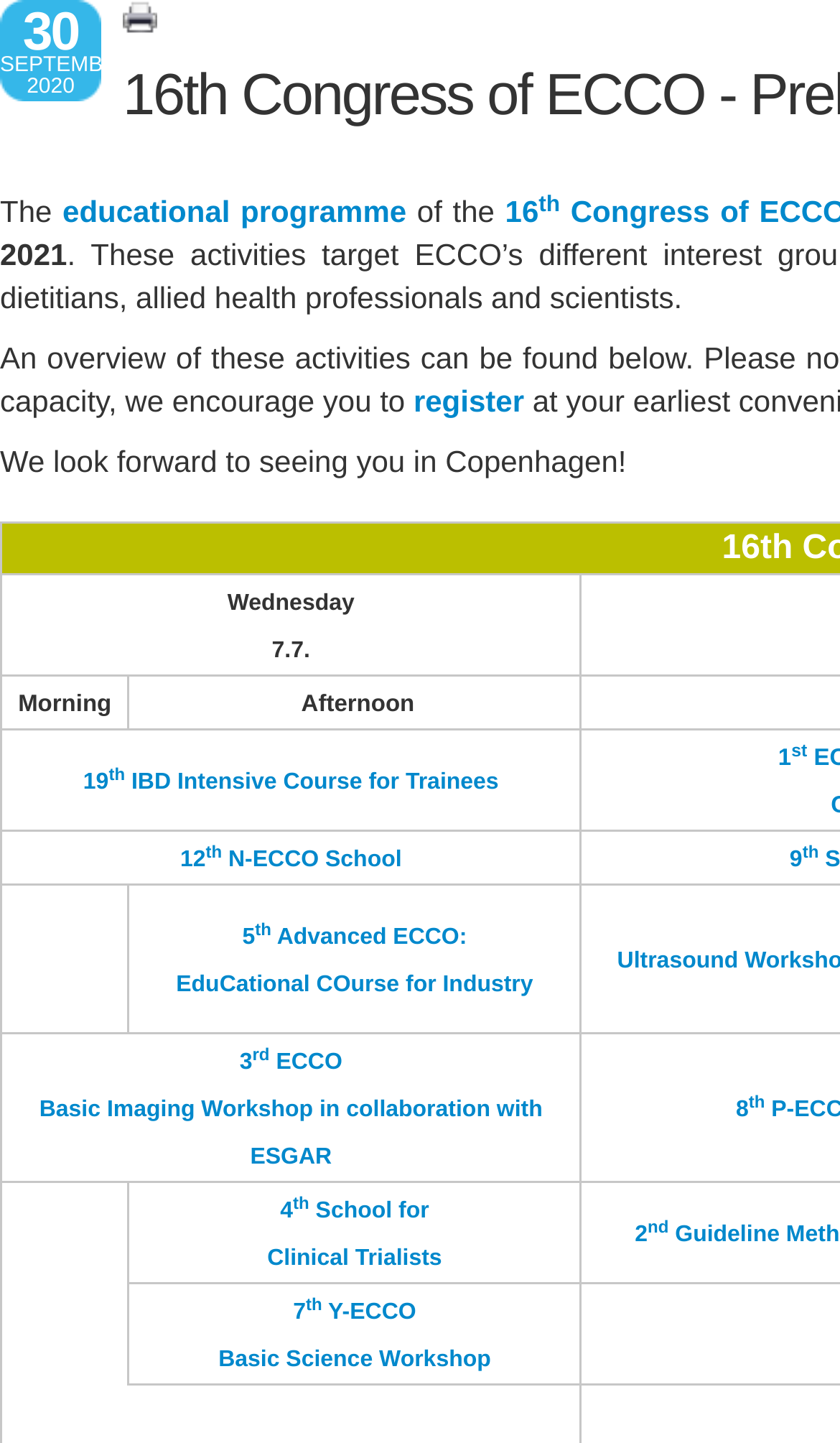Specify the bounding box coordinates of the area to click in order to execute this command: 'view the 19th IBD Intensive Course for Trainees'. The coordinates should consist of four float numbers ranging from 0 to 1, and should be formatted as [left, top, right, bottom].

[0.099, 0.533, 0.594, 0.551]